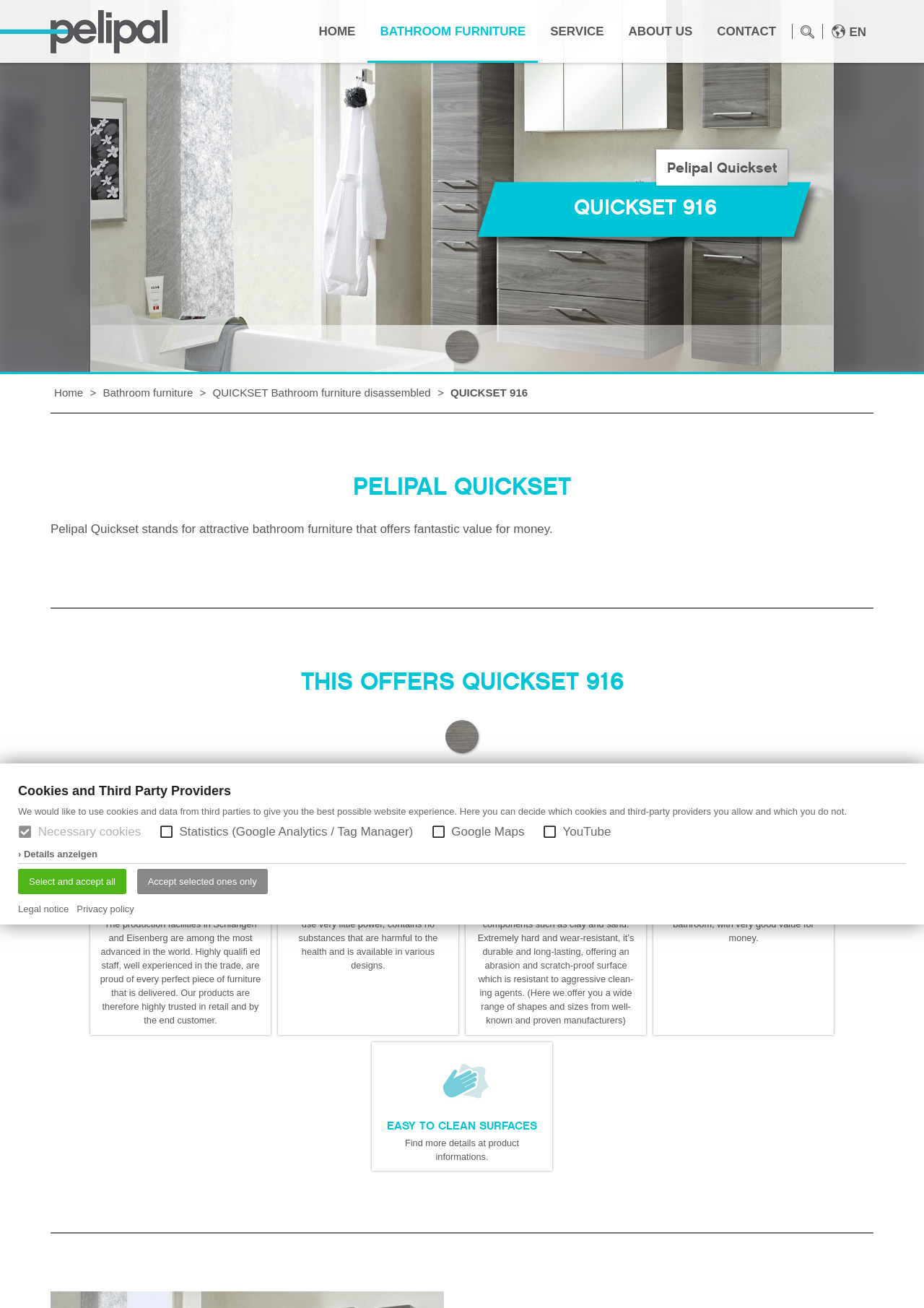What is the brand of the bathroom furniture?
Please answer the question with as much detail as possible using the screenshot.

The brand of the bathroom furniture can be determined by looking at the top navigation bar, where it says 'Brands furniture by Pelipal'. This suggests that the brand of the bathroom furniture is Pelipal.